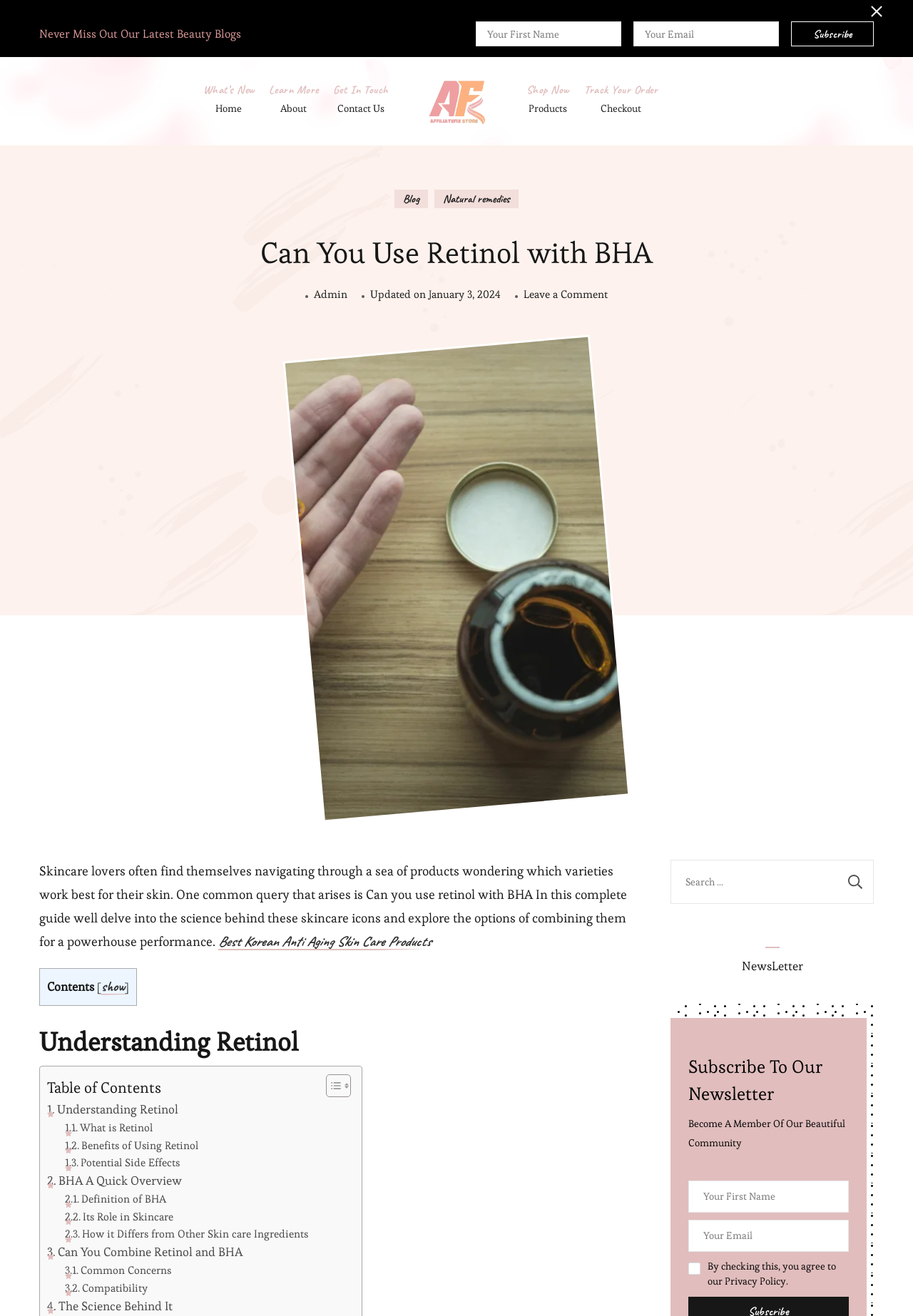Locate the UI element described by January 3, 2024January 3, 2024 and provide its bounding box coordinates. Use the format (top-left x, top-left y, bottom-right x, bottom-right y) with all values as floating point numbers between 0 and 1.

[0.47, 0.216, 0.548, 0.231]